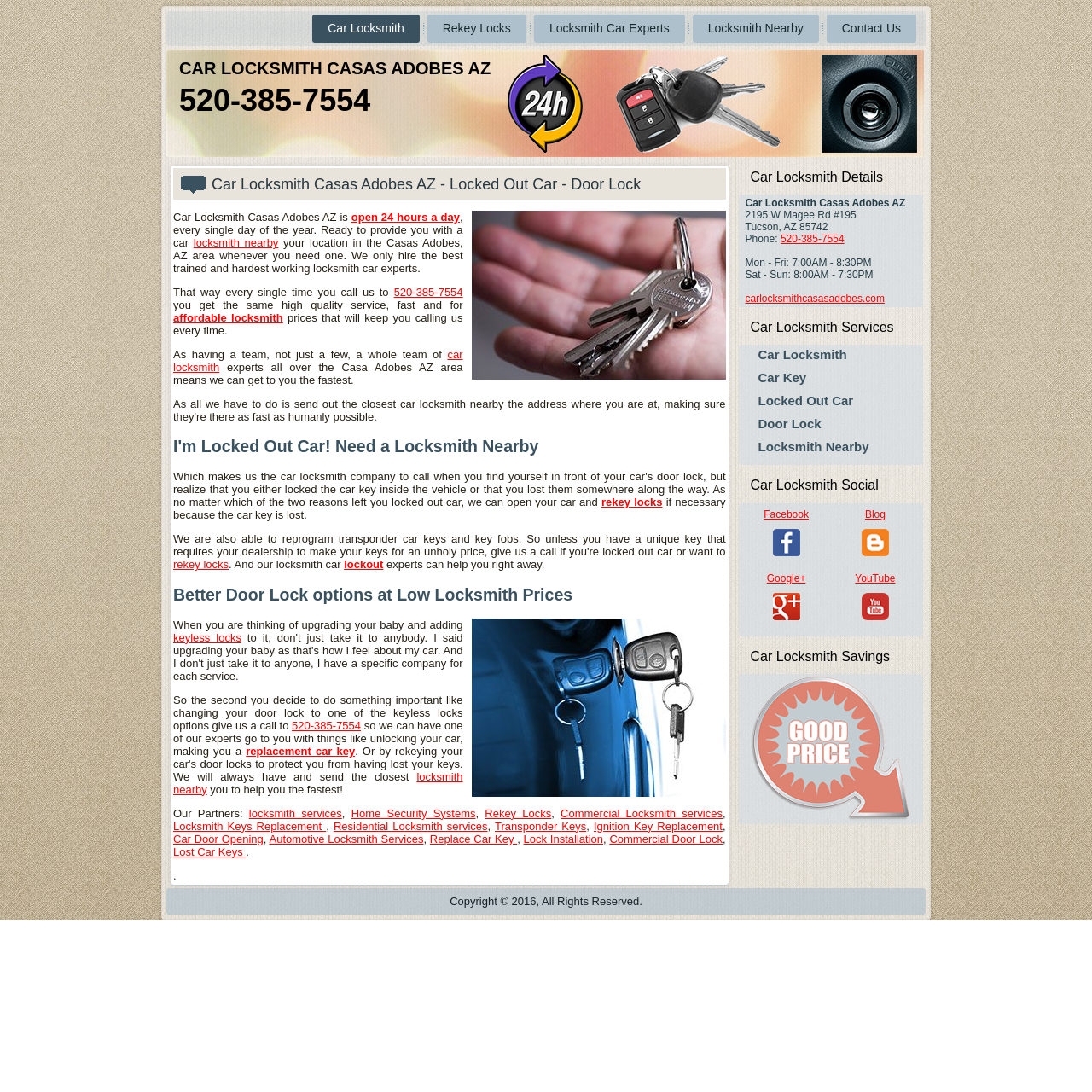Determine the bounding box coordinates of the element that should be clicked to execute the following command: "Call 520-385-7554".

[0.715, 0.213, 0.773, 0.224]